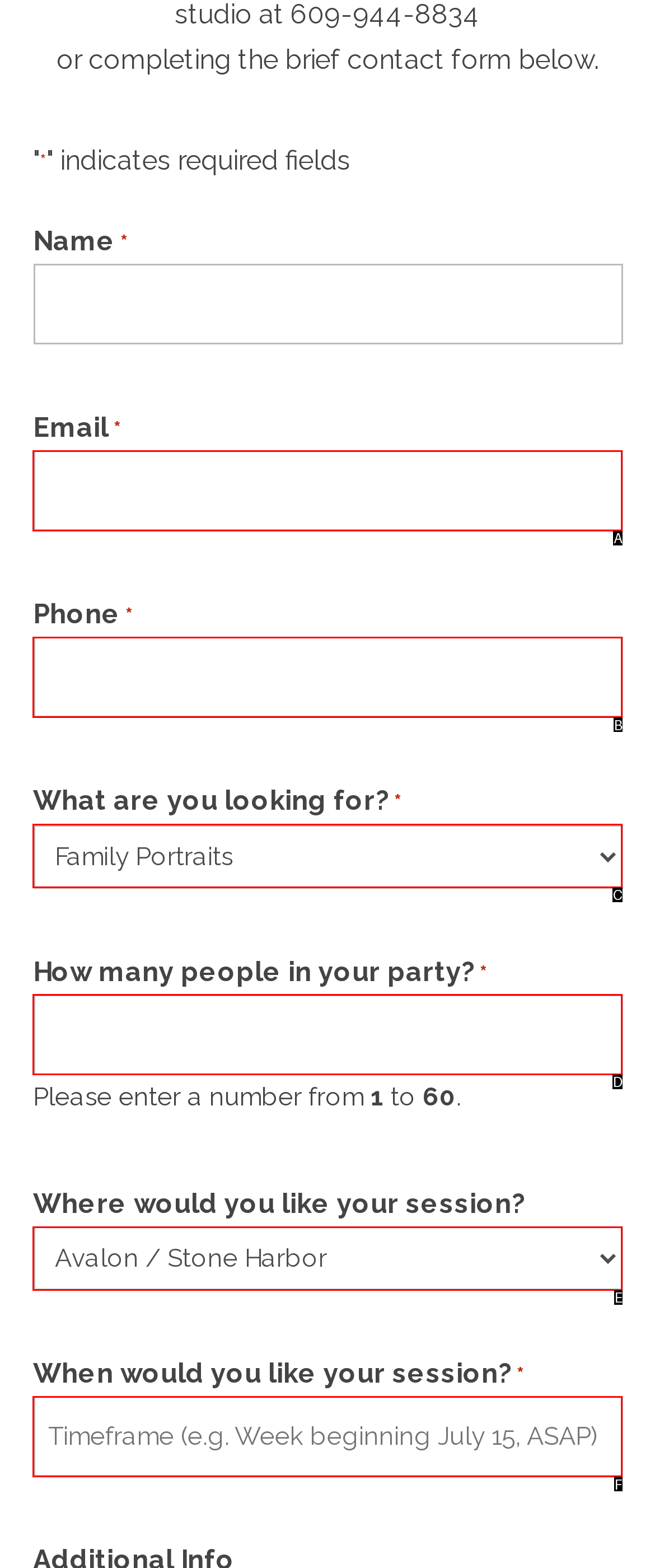From the given choices, identify the element that matches: name="input_5"
Answer with the letter of the selected option.

B